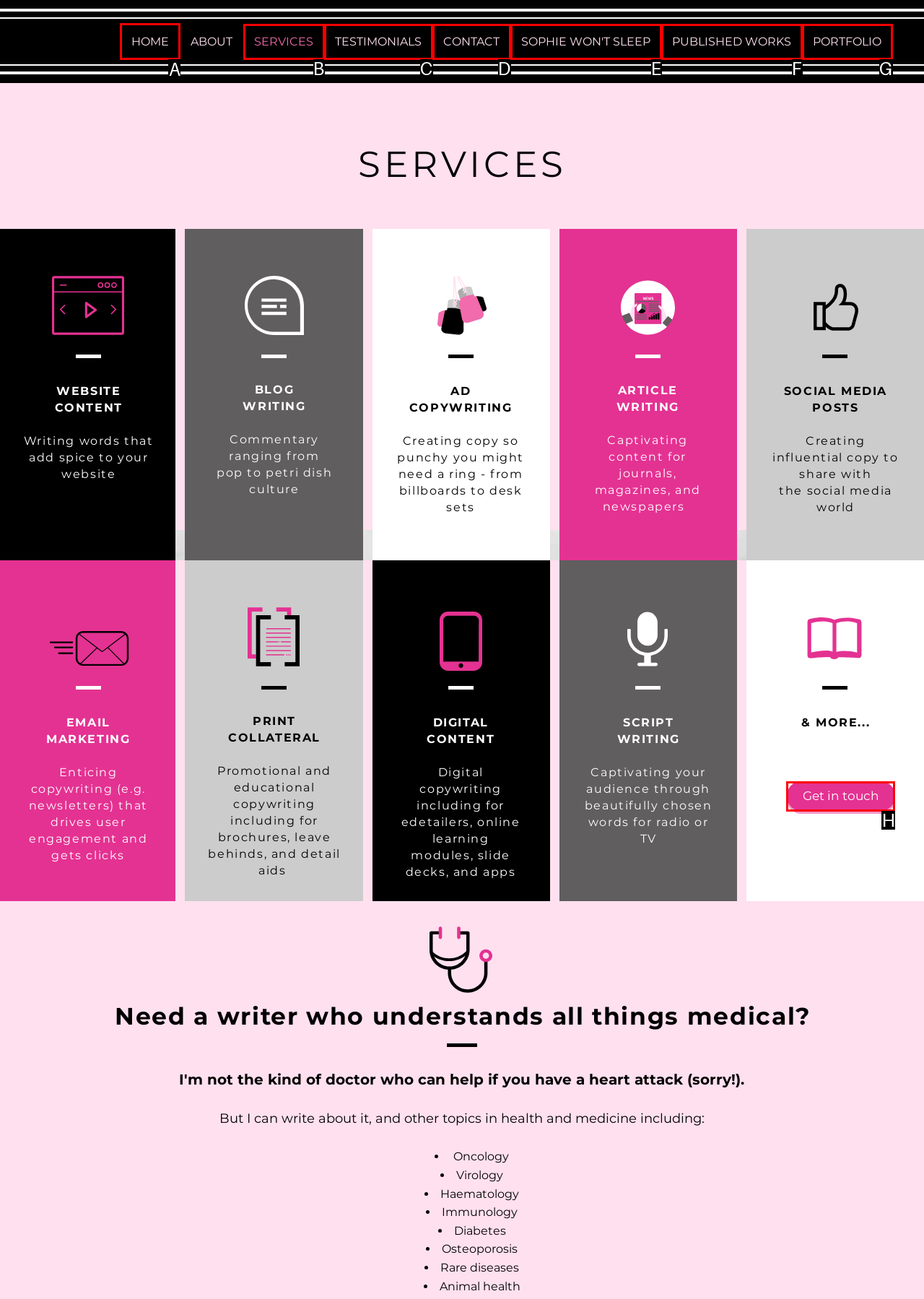Given the task: Click on the HOME link, indicate which boxed UI element should be clicked. Provide your answer using the letter associated with the correct choice.

A